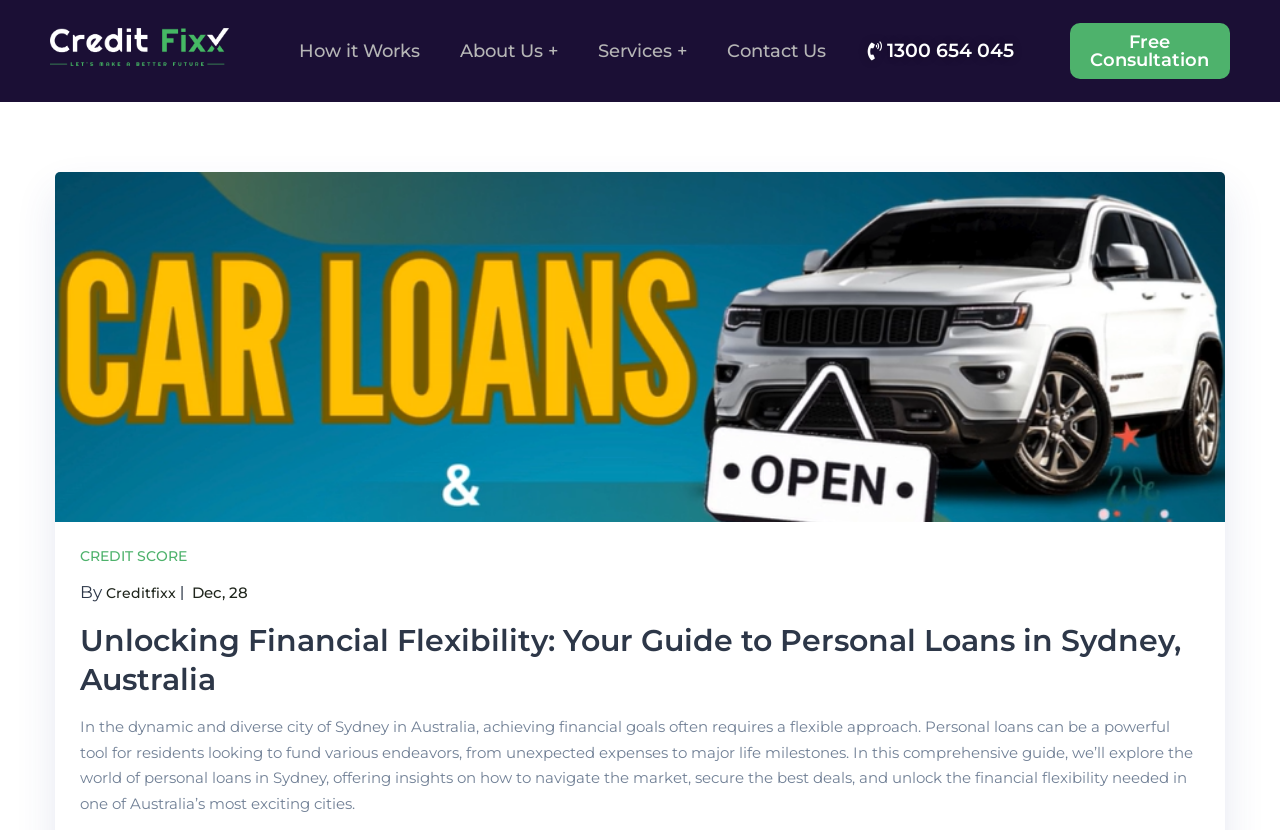Offer an in-depth caption of the entire webpage.

The webpage is about personal loans in Sydney, Australia, and it appears to be a guide or informational resource. At the top left, there is a logo or image of "Credit Fixx" with a link to the same. Below this, there is a header section with four links: "How it Works", "About Us +", "Services +", and "Contact Us". 

To the right of the header section, there are two buttons: "1300 654 045" and "Free Consultation". The "Free Consultation" button is larger and more prominent. Below these buttons, there is a large image that spans almost the entire width of the page, with a title "Unlocking Financial Flexibility: Your Guide to Personal Loans in Sydney, Australia". 

Above the image, there is a link to "CREDIT SCORE" and some text "By Creditfixx | Dec, 28". Below the image, there is a header with the same title as the image, followed by a lengthy paragraph of text that discusses the importance of personal loans in Sydney and the purpose of the guide.